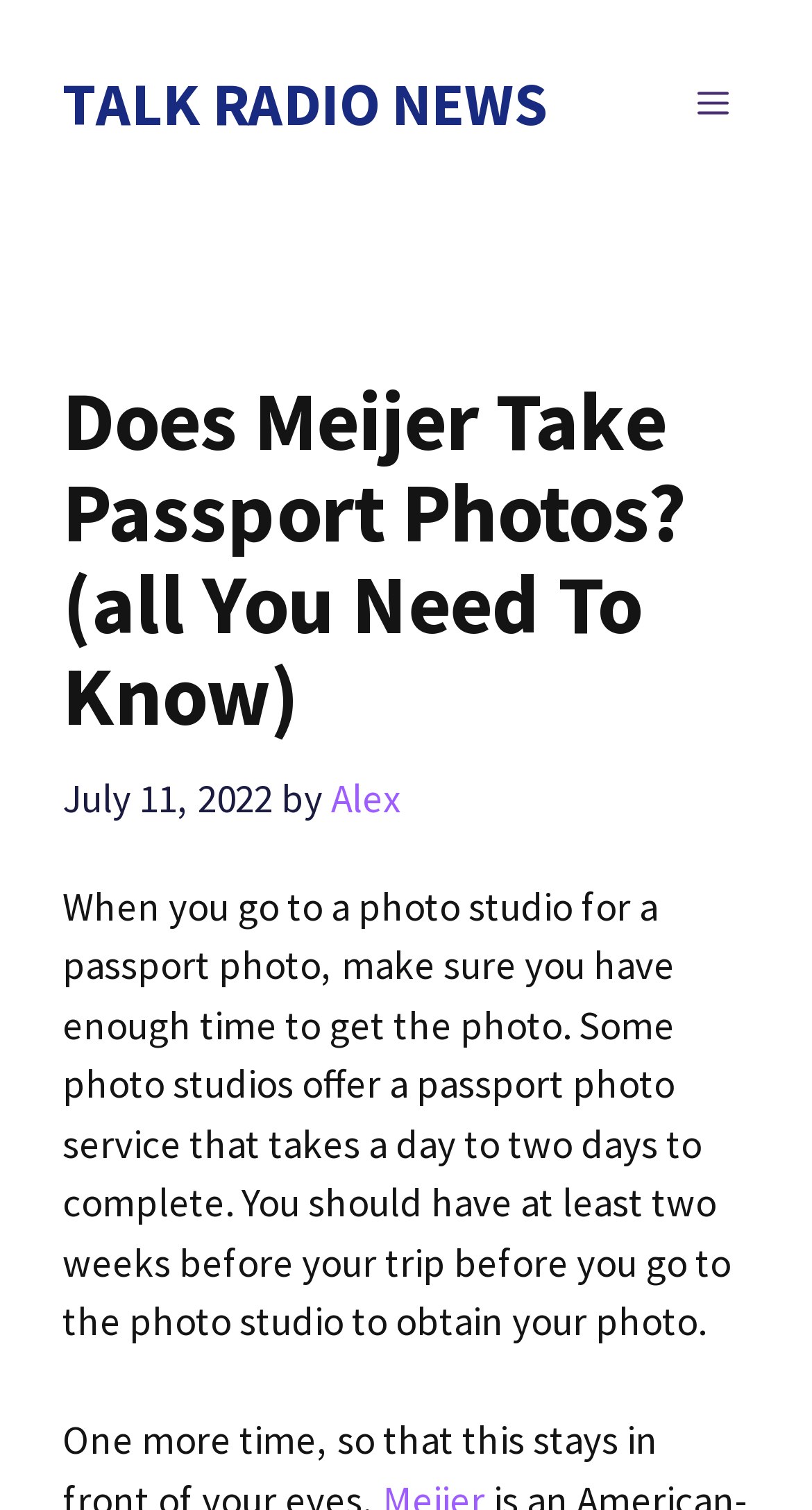Describe in detail what you see on the webpage.

The webpage is about passport photos, specifically discussing whether Meijer takes passport photos. At the top of the page, there is a banner with a link to "TALK RADIO NEWS" and a mobile toggle button with a "MENU" label. Below the banner, there is a header section with a heading that reads "Does Meijer Take Passport Photos? (all You Need To Know)". 

To the right of the heading, there is a time stamp indicating the article was published on "July 11, 2022", followed by the author's name, "Alex". The main content of the page is a paragraph of text that provides guidance on getting a passport photo, advising readers to allow enough time and suggesting that some photo studios may take a day or two to complete the service. This paragraph is positioned below the header section and takes up most of the page's content area.